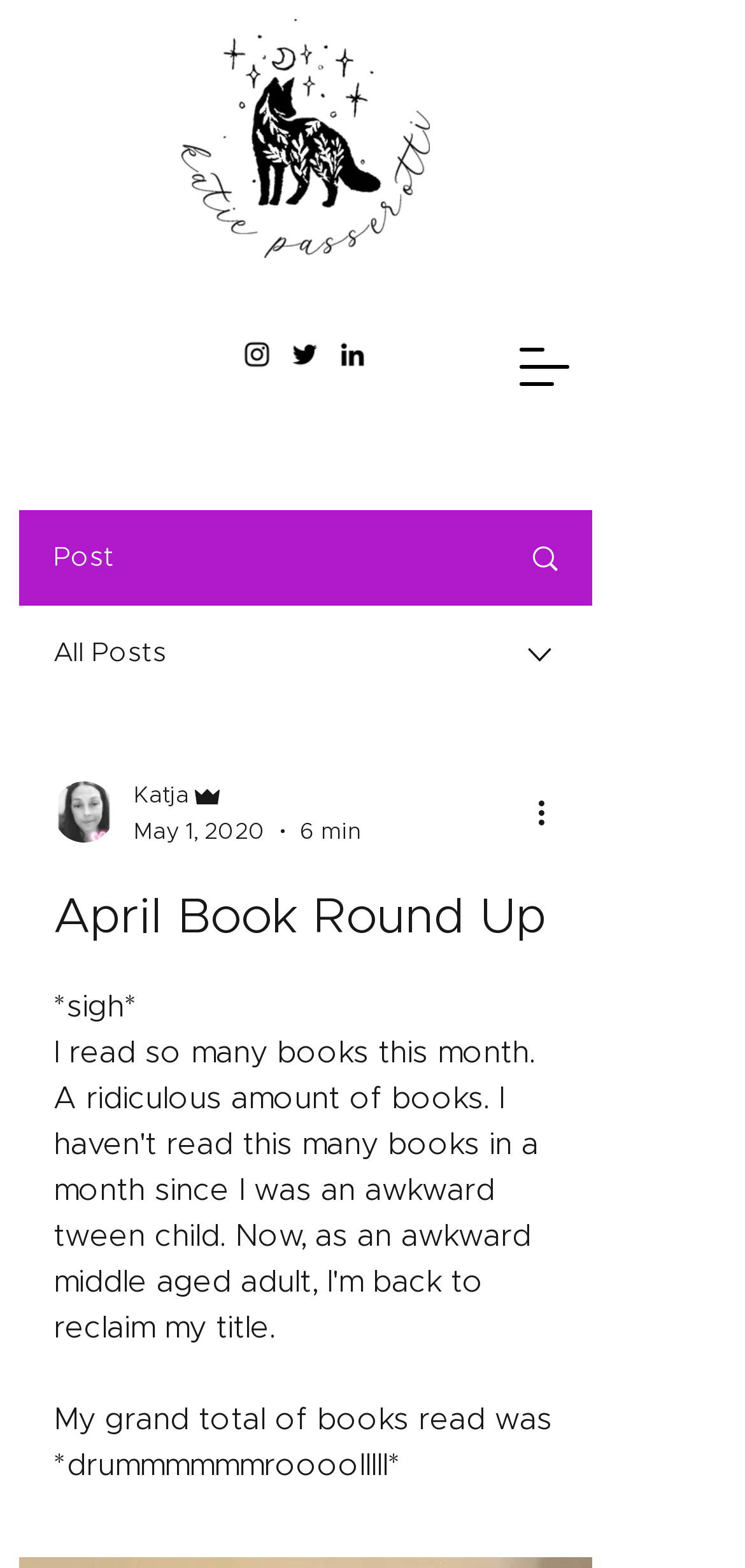Please provide a short answer using a single word or phrase for the question:
What is the grand total of books read?

*drummmmmmroooolllll*